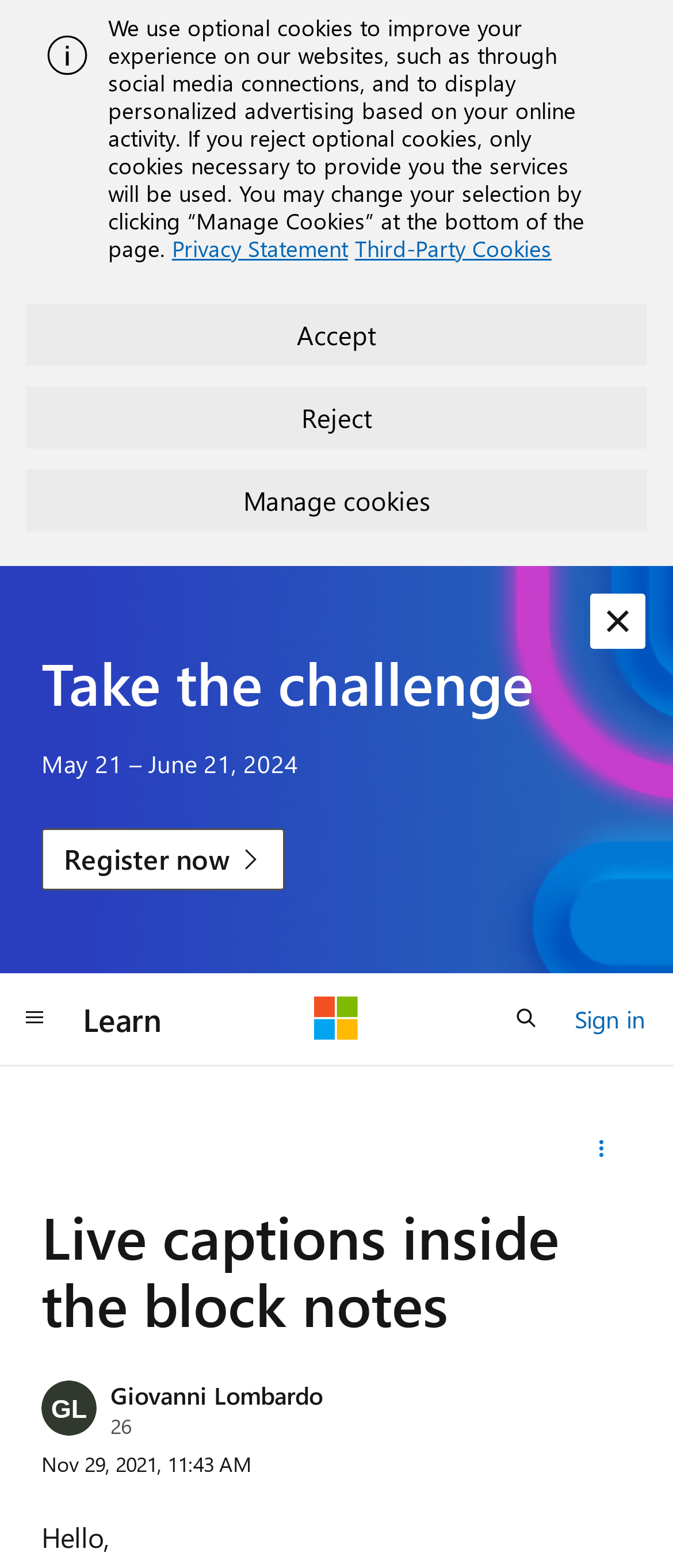Offer a detailed explanation of the webpage layout and contents.

This webpage appears to be a question and answer forum, specifically a Microsoft Q&A page. At the top, there is an alert message with an image and a static text describing the use of optional cookies on the website. Below the alert, there are three buttons: "Accept", "Reject", and "Manage Cookies". 

On the left side, there is a heading "Take the challenge" followed by a static text "May 21 – June 21, 2024" and a link "Register now". 

On the top-right corner, there is a button "Dismiss alert" and a global navigation button. Below these buttons, there are links to "Learn", "Microsoft", and "Sign in". There is also a search button "Open search" on the top-right corner.

The main content of the page starts with a heading "Live captions inside the block notes" followed by a question "Hello, please, can someone explain to me how to use this option? What does the Join code mean? Thank you". The question is asked by a user named "Giovanni Lombardo" who has 26 reputation points. The question was posted on "Nov 29, 2021, 11:43 AM".